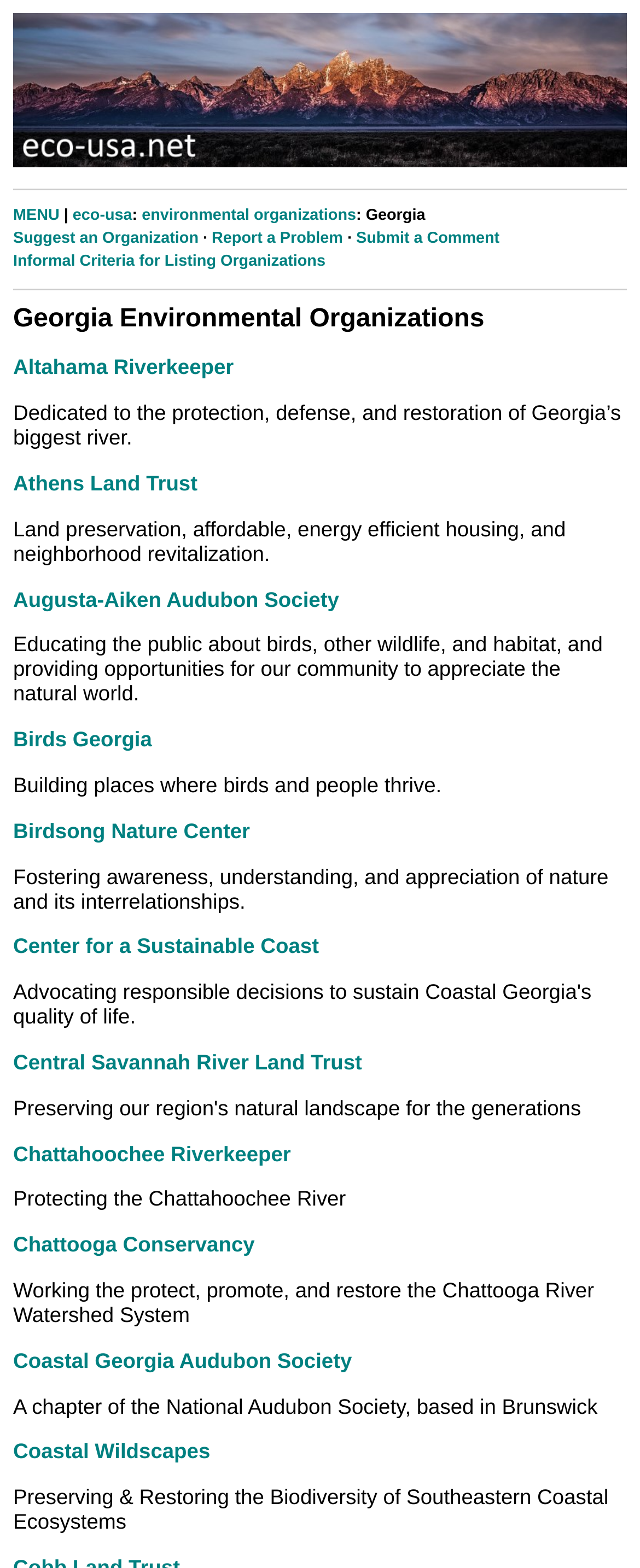What is the purpose of the Augusta-Aiken Audubon Society?
Based on the image, give a one-word or short phrase answer.

Educating the public about birds